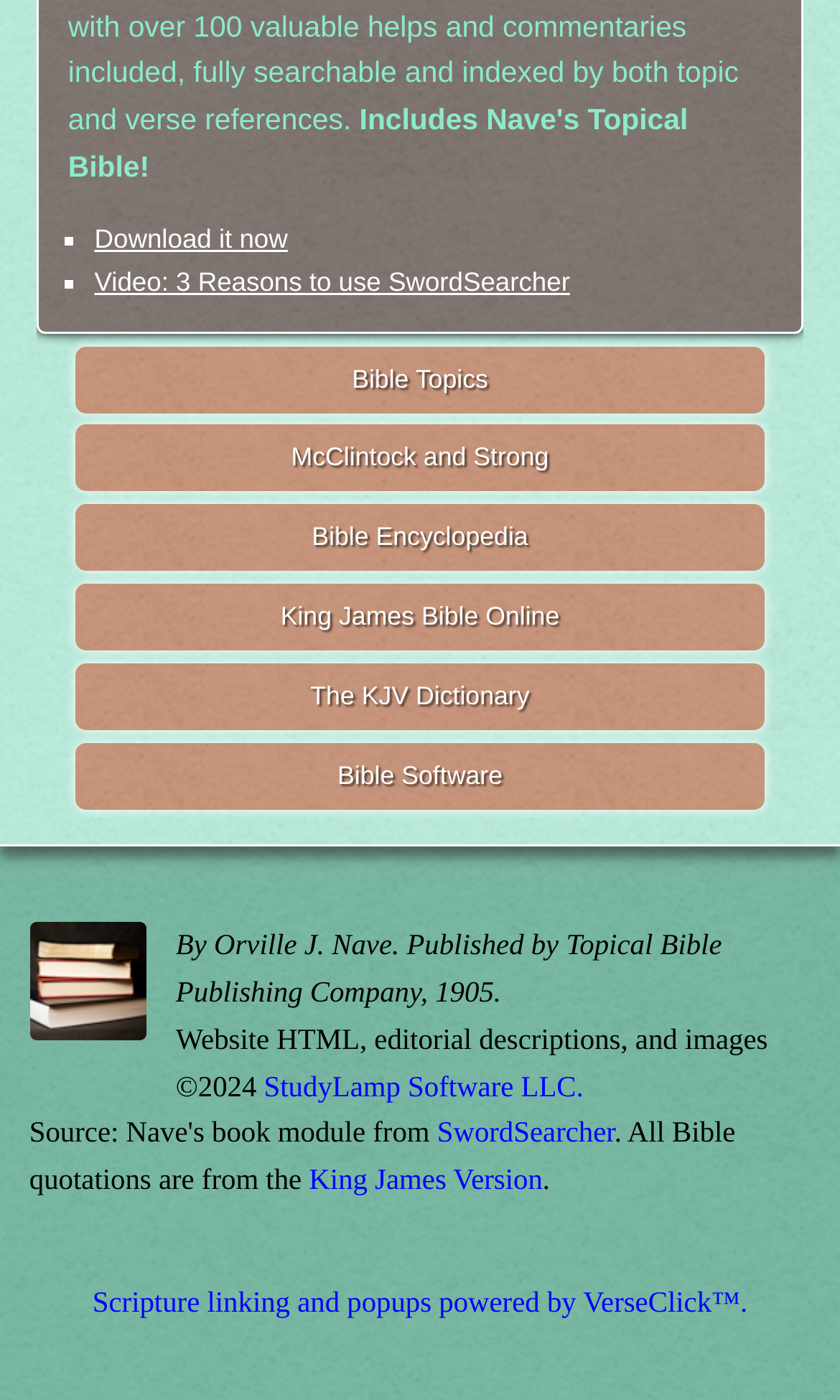What is the name of the Bible version quoted on the webpage?
Identify the answer in the screenshot and reply with a single word or phrase.

King James Version